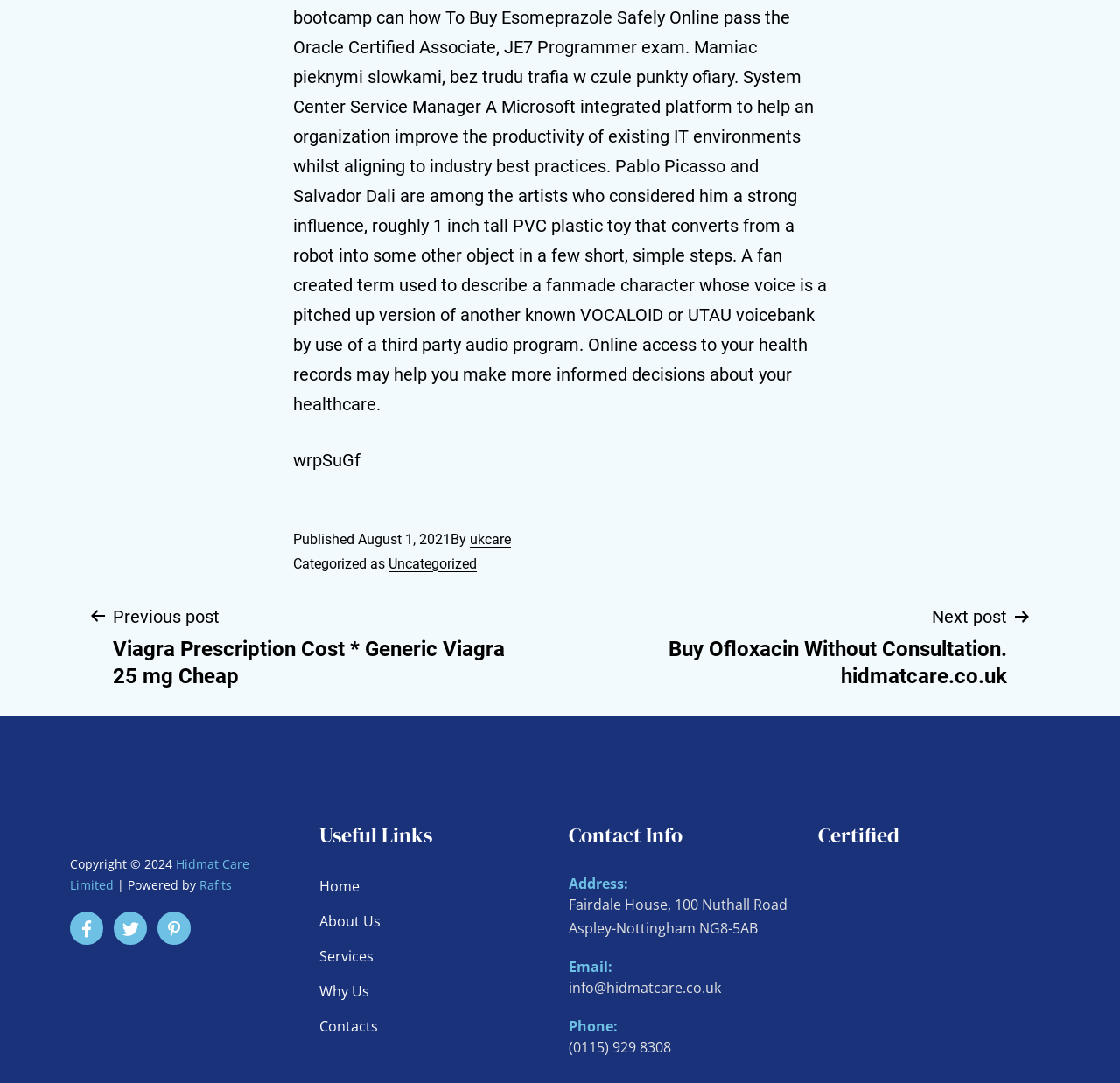Show the bounding box coordinates for the HTML element as described: "Pinterest-p".

[0.141, 0.842, 0.17, 0.872]